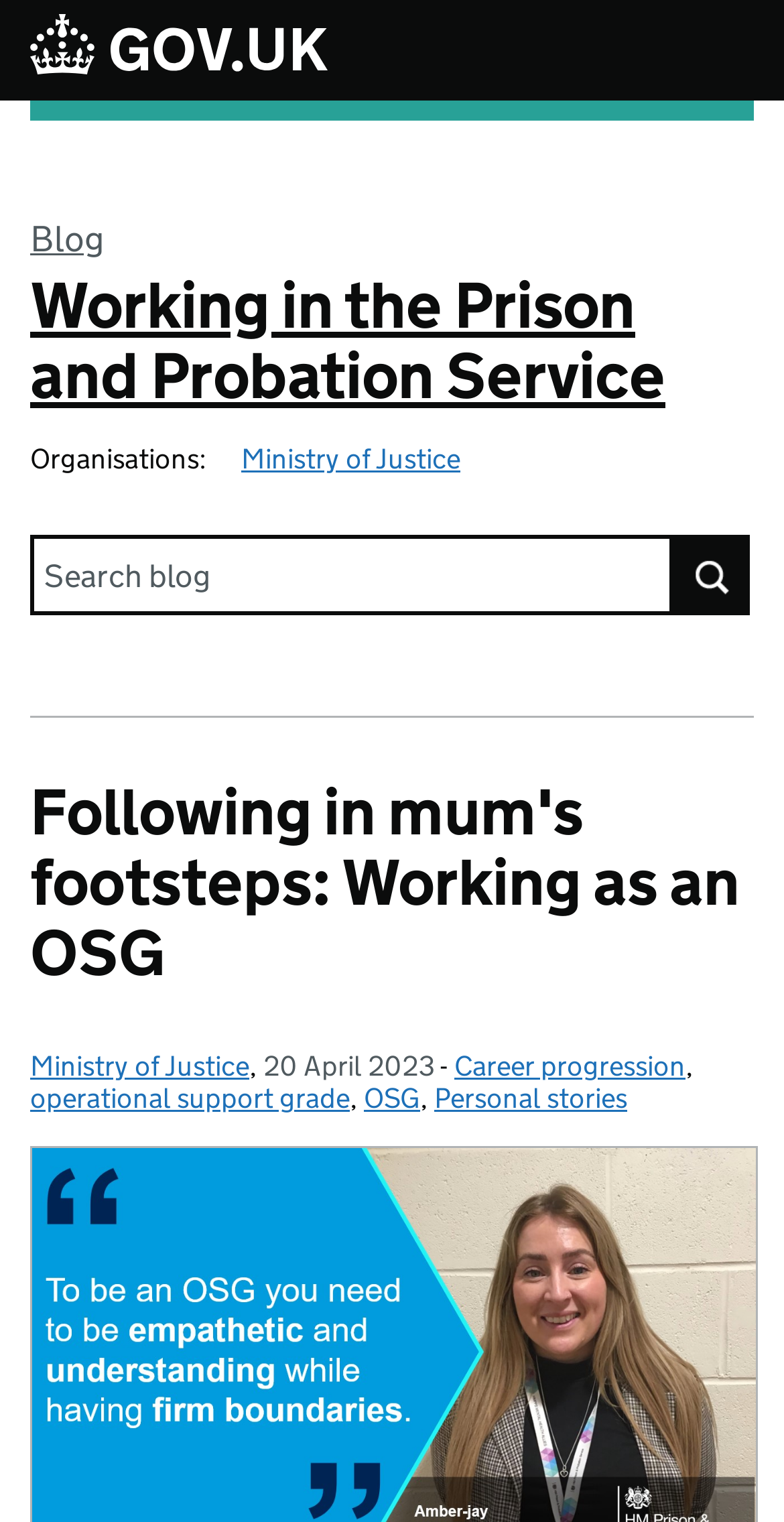Locate the bounding box coordinates of the clickable part needed for the task: "Skip to main content".

[0.0, 0.0, 0.079, 0.028]